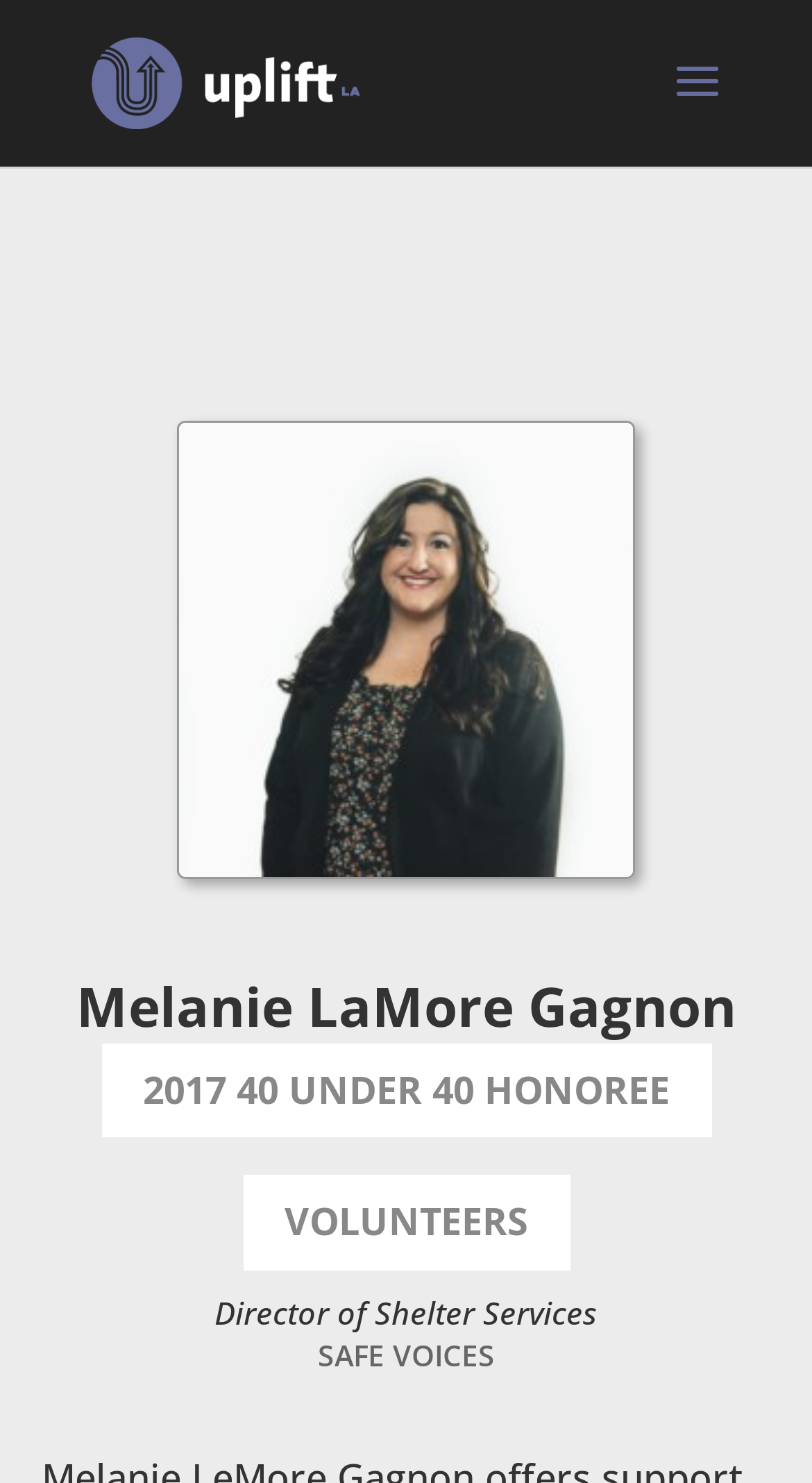What is the position of the honoree in the organization?
Provide a concise answer using a single word or phrase based on the image.

Director of Shelter Services